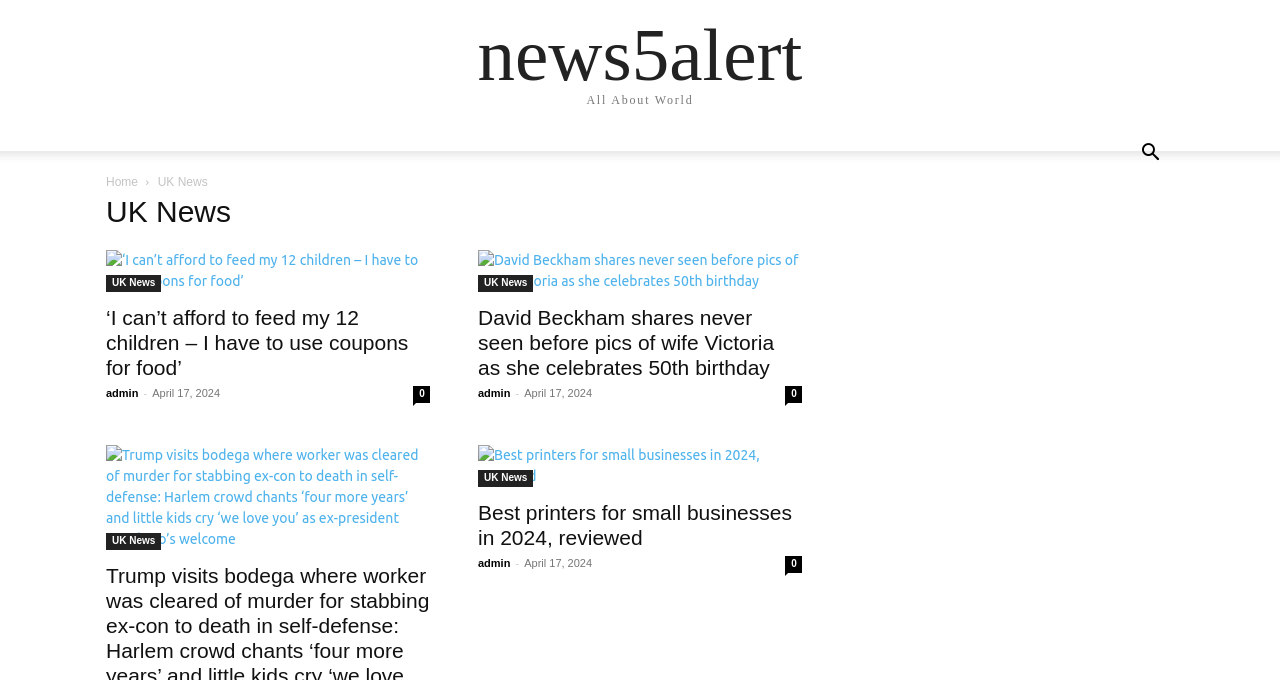Please identify the bounding box coordinates of the region to click in order to complete the given instruction: "Read news about 'I can’t afford to feed my 12 children – I have to use coupons for food'". The coordinates should be four float numbers between 0 and 1, i.e., [left, top, right, bottom].

[0.083, 0.368, 0.336, 0.429]